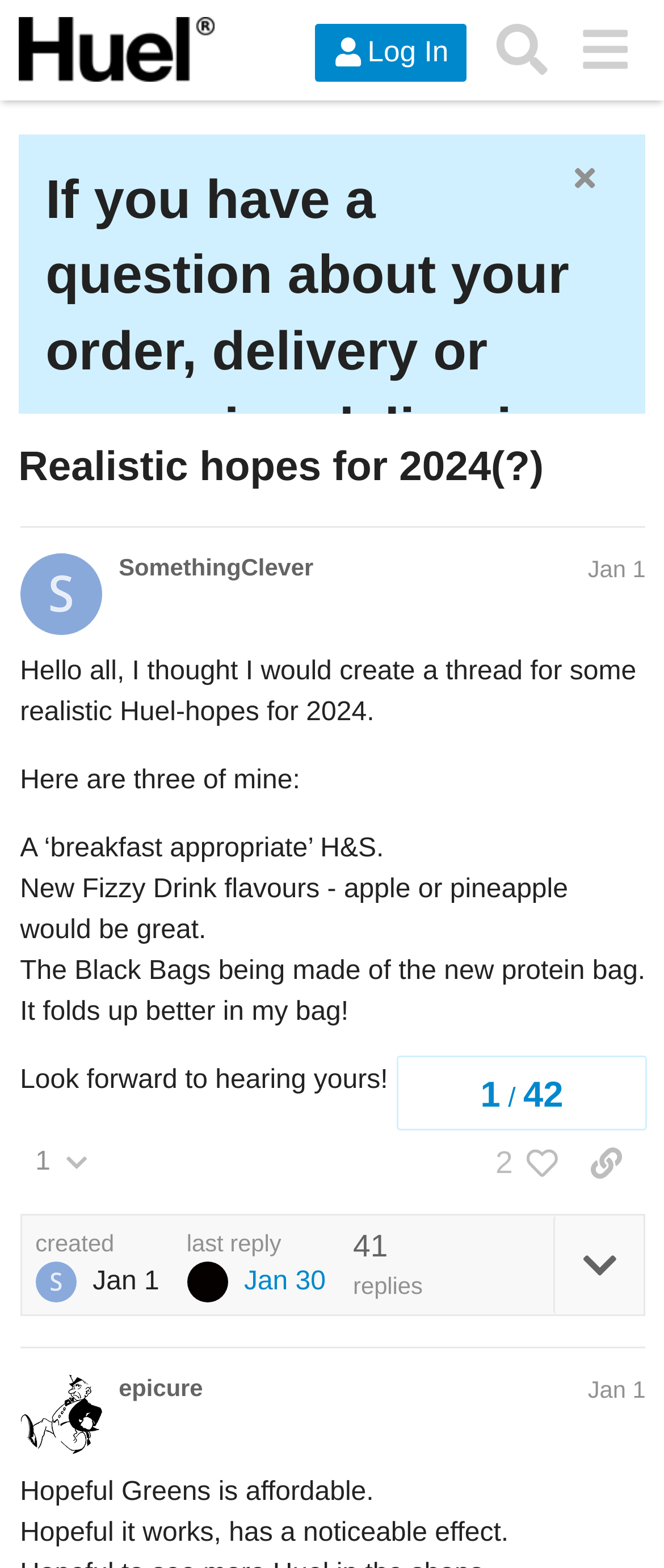Look at the image and write a detailed answer to the question: 
What is the username of the person who created the thread?

The username of the person who created the thread is SomethingClever, as stated in the link element with the text 'SomethingClever' and the date 'Jan 1' next to it.